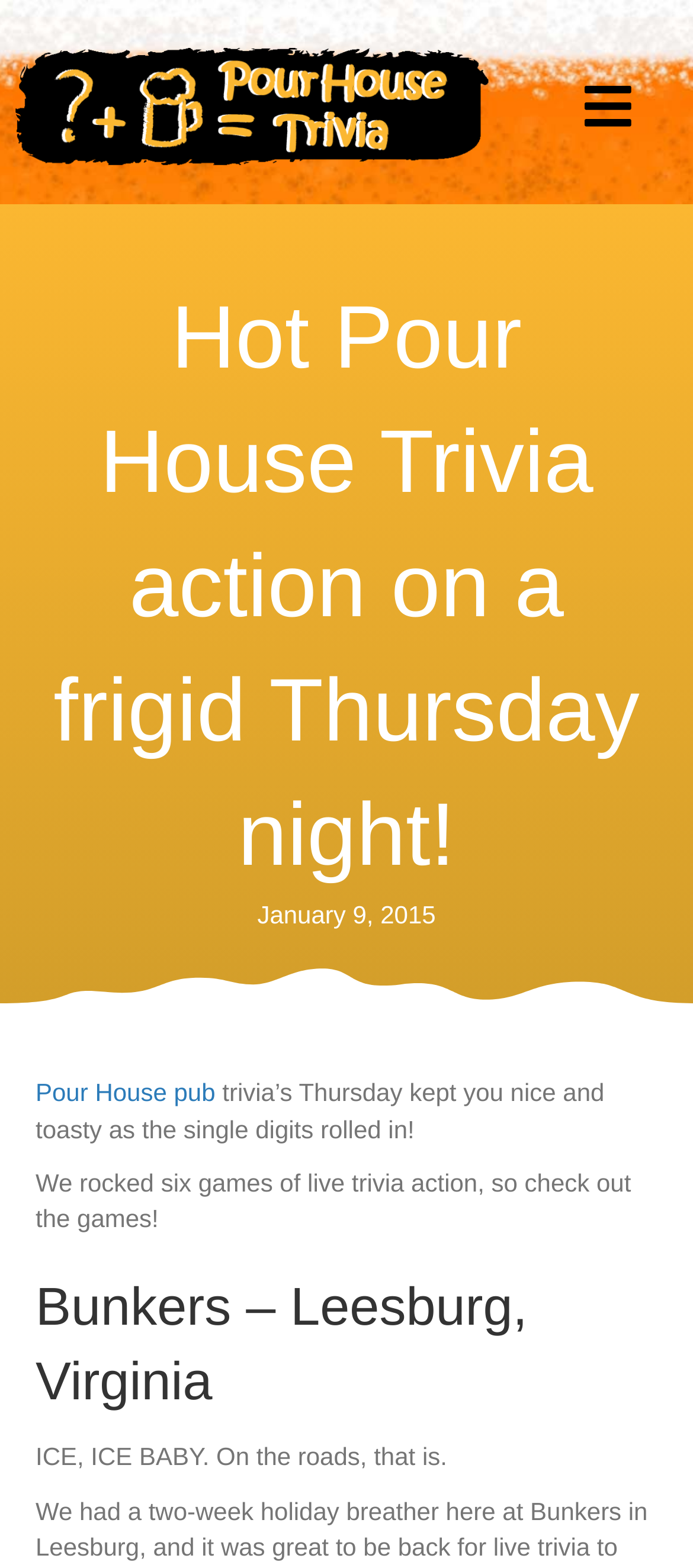What is the weather condition mentioned in the blog post?
Answer the question in a detailed and comprehensive manner.

I inferred the weather condition by reading the static text element that says 'frigid Thursday night' and 'single digits rolled in', which suggests that the weather was cold.